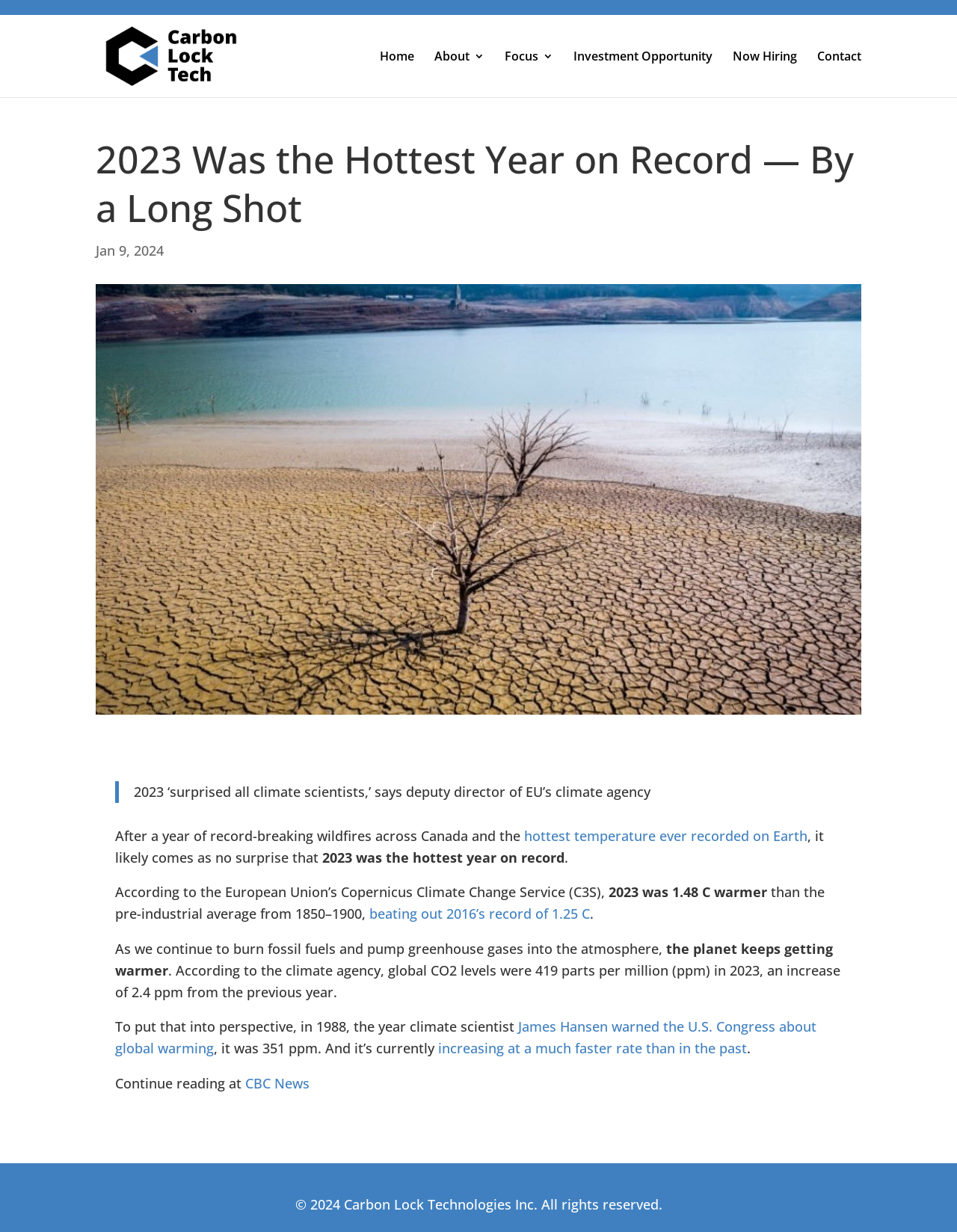Determine the bounding box coordinates of the section to be clicked to follow the instruction: "Visit the 'Investment Opportunity' page". The coordinates should be given as four float numbers between 0 and 1, formatted as [left, top, right, bottom].

[0.599, 0.041, 0.745, 0.079]